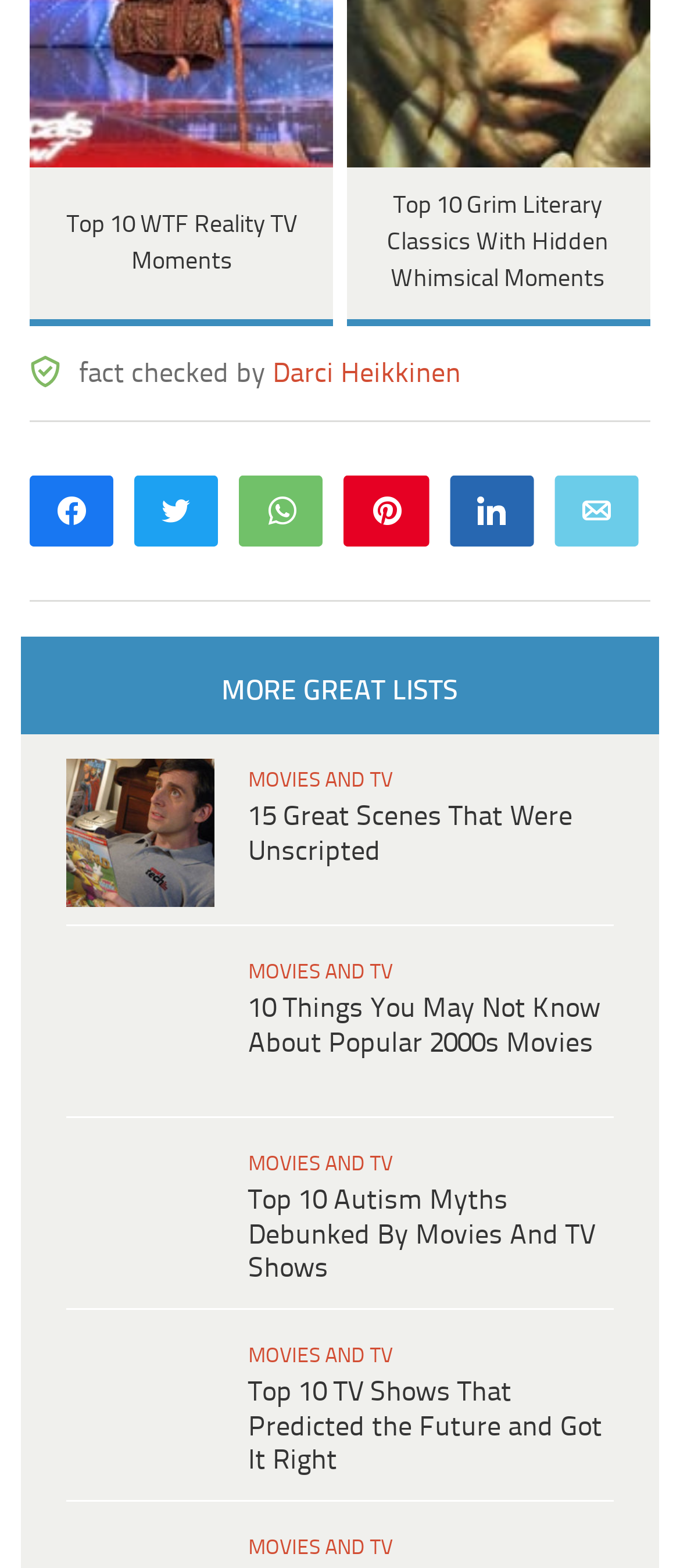Kindly determine the bounding box coordinates for the area that needs to be clicked to execute this instruction: "Read about 15 Great Scenes That Were Unscripted".

[0.365, 0.512, 0.842, 0.552]